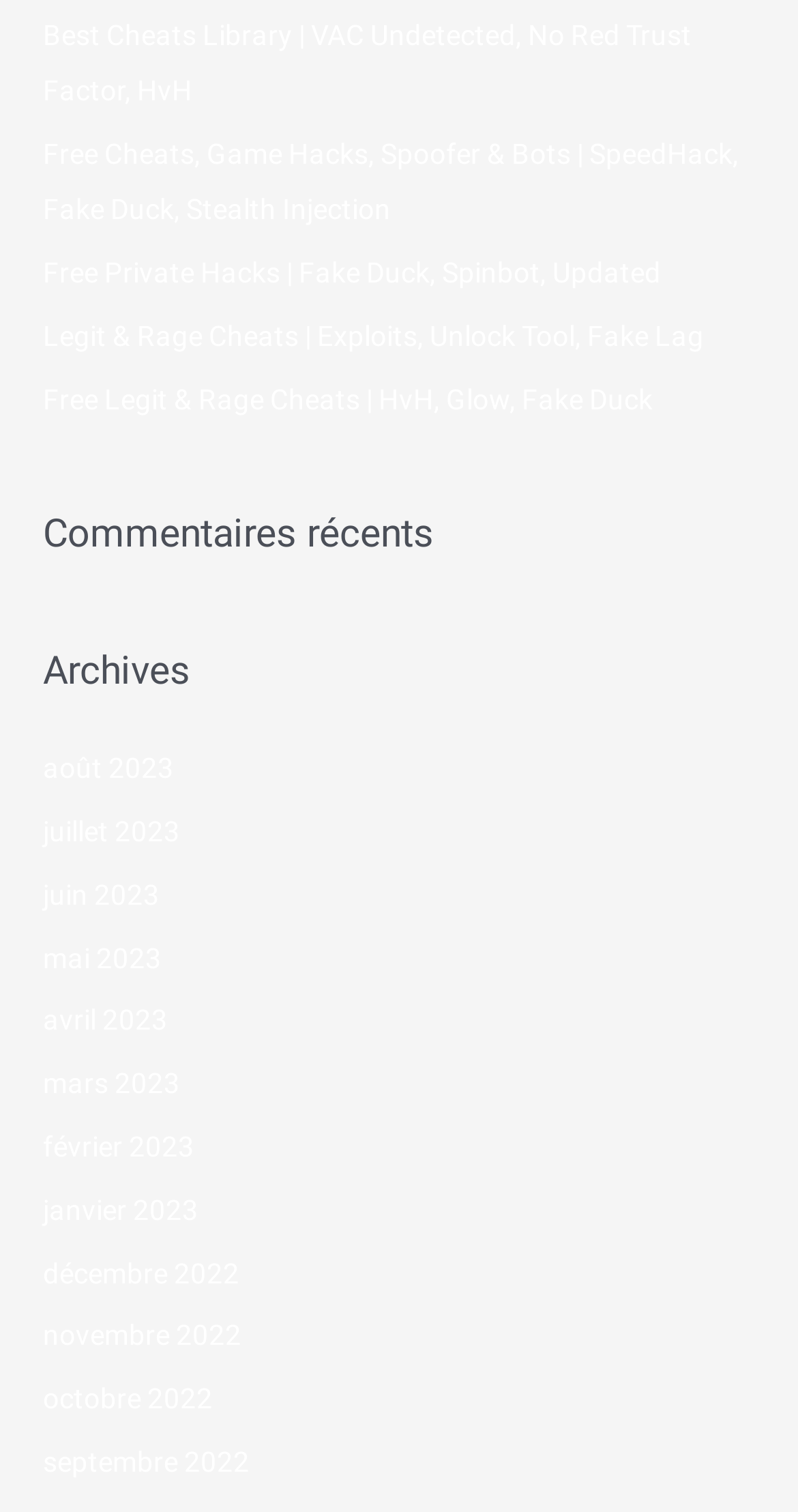Find the bounding box of the web element that fits this description: "mars 2023".

[0.054, 0.706, 0.226, 0.727]